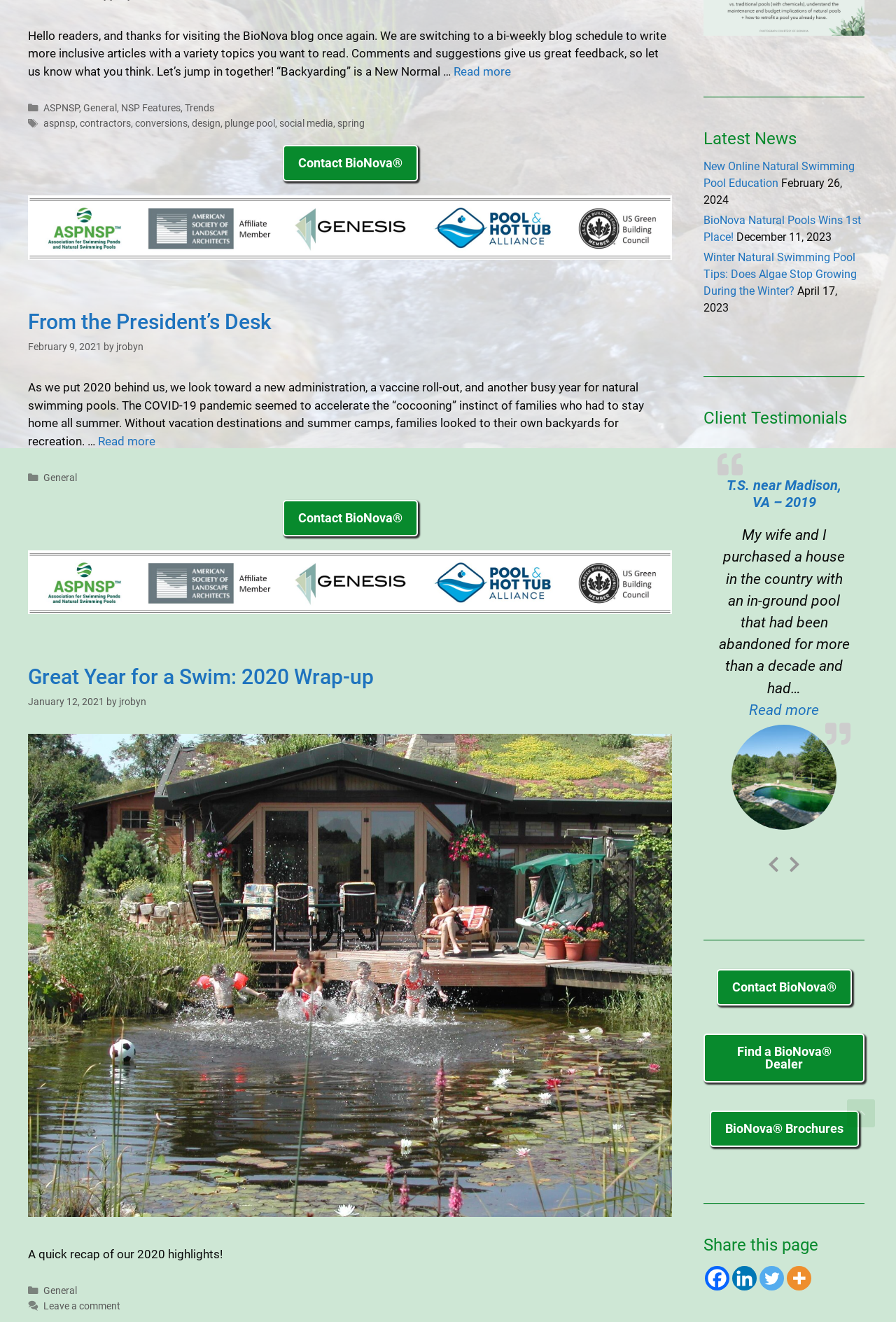Locate the bounding box for the described UI element: "social media". Ensure the coordinates are four float numbers between 0 and 1, formatted as [left, top, right, bottom].

[0.311, 0.089, 0.372, 0.098]